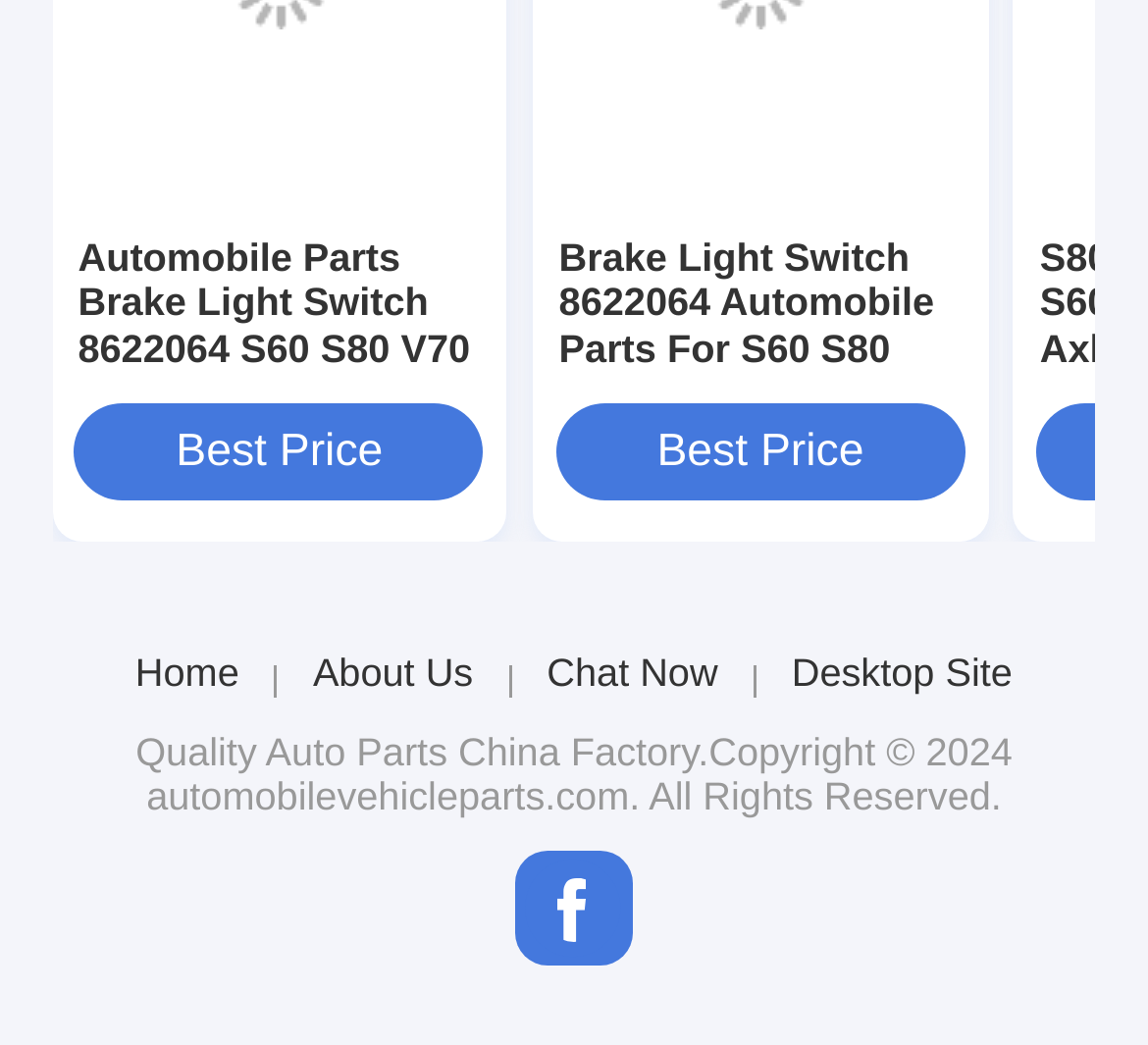Using the information in the image, give a detailed answer to the following question: What is the name of the automobile part on the webpage?

The webpage has multiple links and headings with the same text, which suggests that the webpage is about a specific automobile part. The text 'Brake Light Switch 8622064' appears in multiple places, including the first link and heading, which indicates that it is the name of the automobile part being referred to.